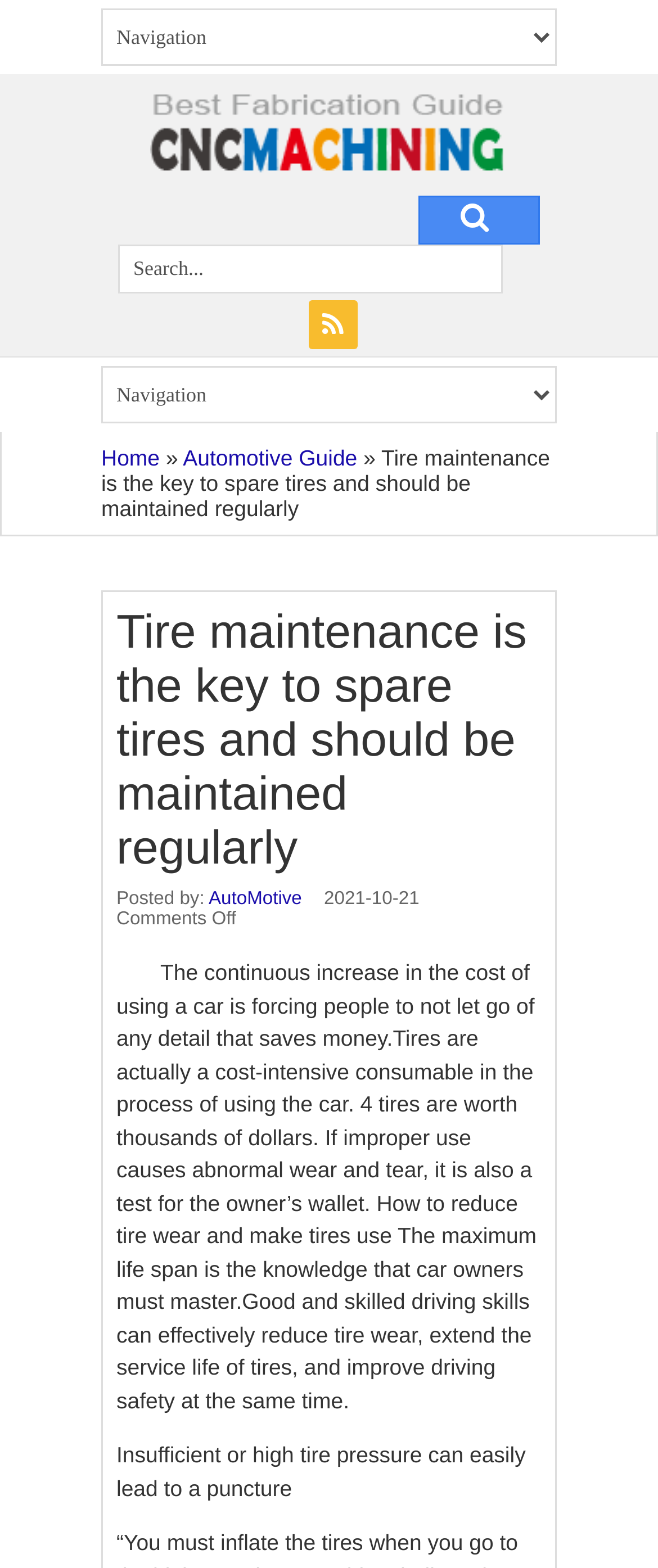Create a detailed narrative of the webpage’s visual and textual elements.

This webpage is about tire maintenance and its importance in saving money. At the top, there is a combobox and a link to "Cnc Machining" with an accompanying image. Below this, there is a search bar with a textbox and a button. To the right of the search bar, there is a link with an icon. 

Below these elements, there is a navigation menu with links to "Home", "Automotive Guide", and a separator symbol. The main content of the webpage starts with a heading that reads "Tire maintenance is the key to spare tires and should be maintained regularly". Below this heading, there is information about the author and the date of the post, followed by a "Comments Off" section.

The main article begins with a paragraph that discusses the importance of tire maintenance in reducing costs. It explains that tires are a costly consumable and improper use can lead to abnormal wear and tear, resulting in a significant expense for the owner. The article then goes on to discuss how good driving skills can reduce tire wear and improve driving safety.

Further down, there is another paragraph that highlights the risks of insufficient or high tire pressure, which can lead to a puncture. Overall, the webpage has a simple layout with a focus on providing informative content about tire maintenance.